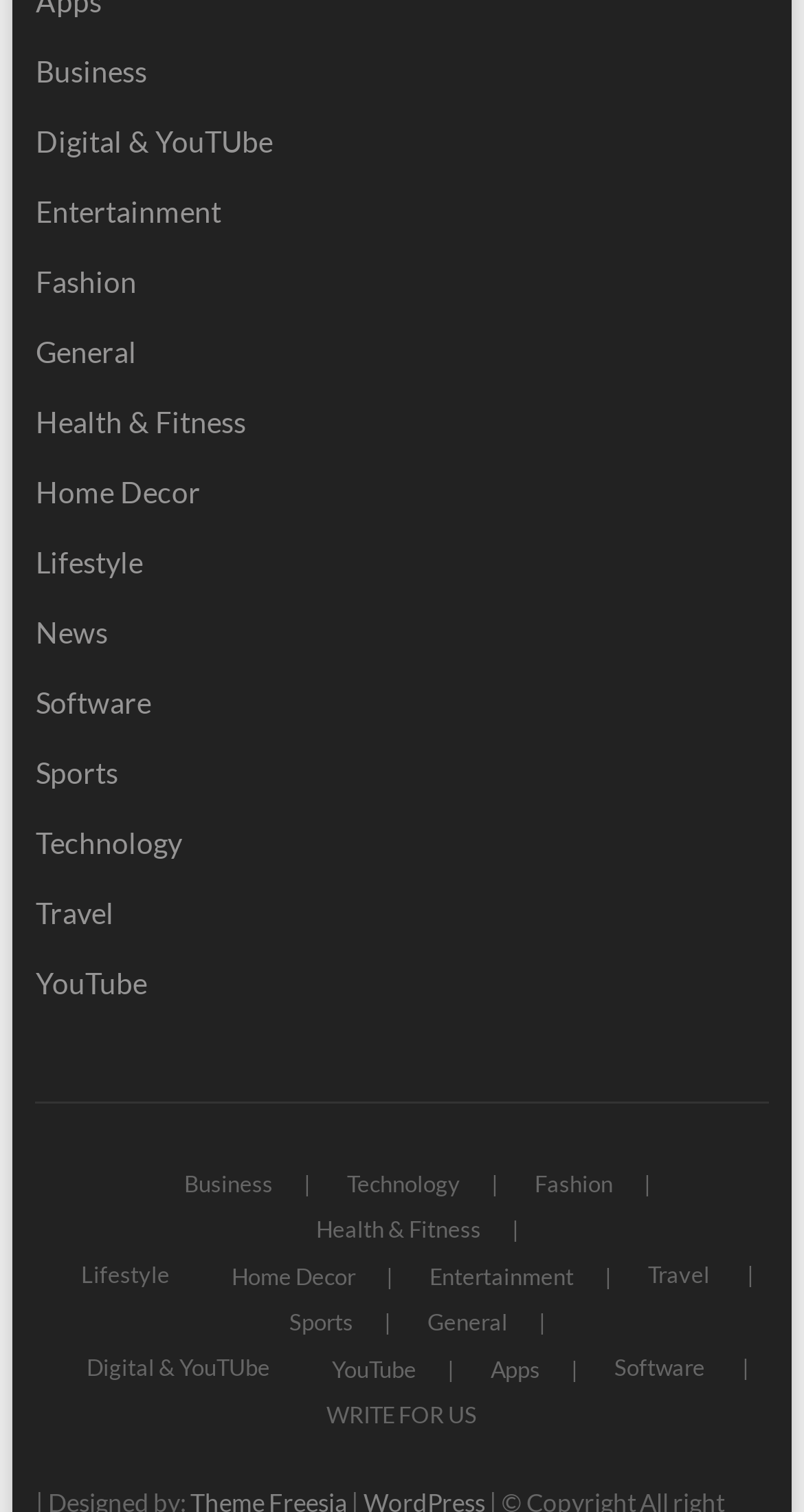Determine the bounding box coordinates for the area that should be clicked to carry out the following instruction: "Go to Entertainment".

[0.044, 0.126, 0.956, 0.154]